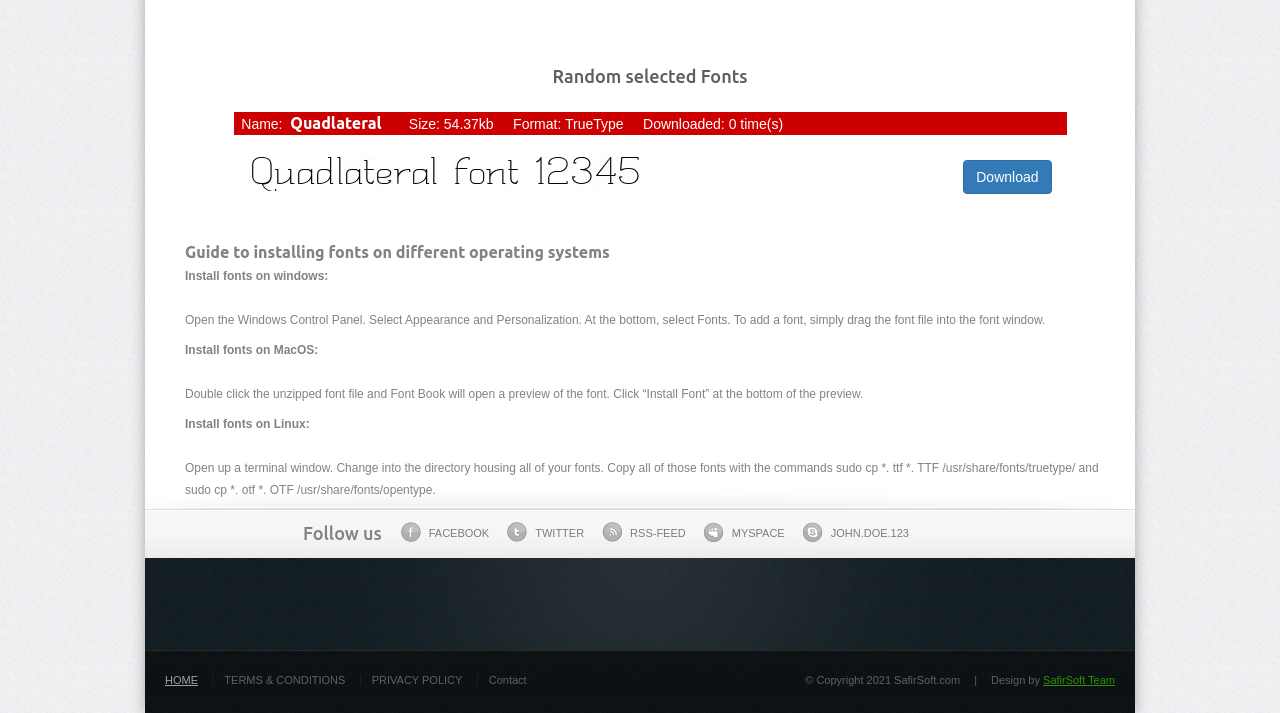Find the bounding box coordinates of the element to click in order to complete this instruction: "Go to the home page". The bounding box coordinates must be four float numbers between 0 and 1, denoted as [left, top, right, bottom].

[0.129, 0.946, 0.155, 0.963]